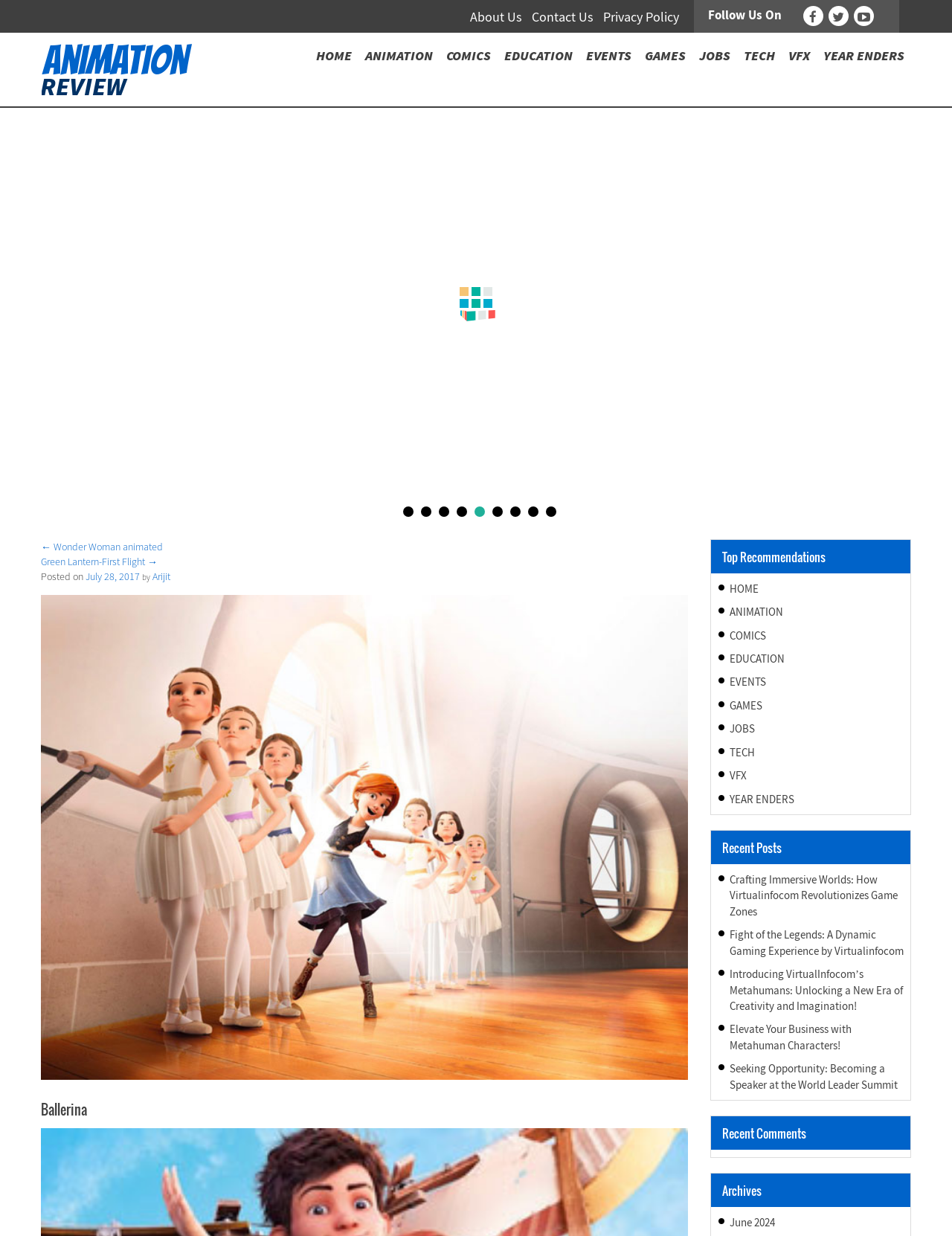What is the category of the link 'Green Lantern-First Flight →'?
Using the information from the image, give a concise answer in one word or a short phrase.

Animation